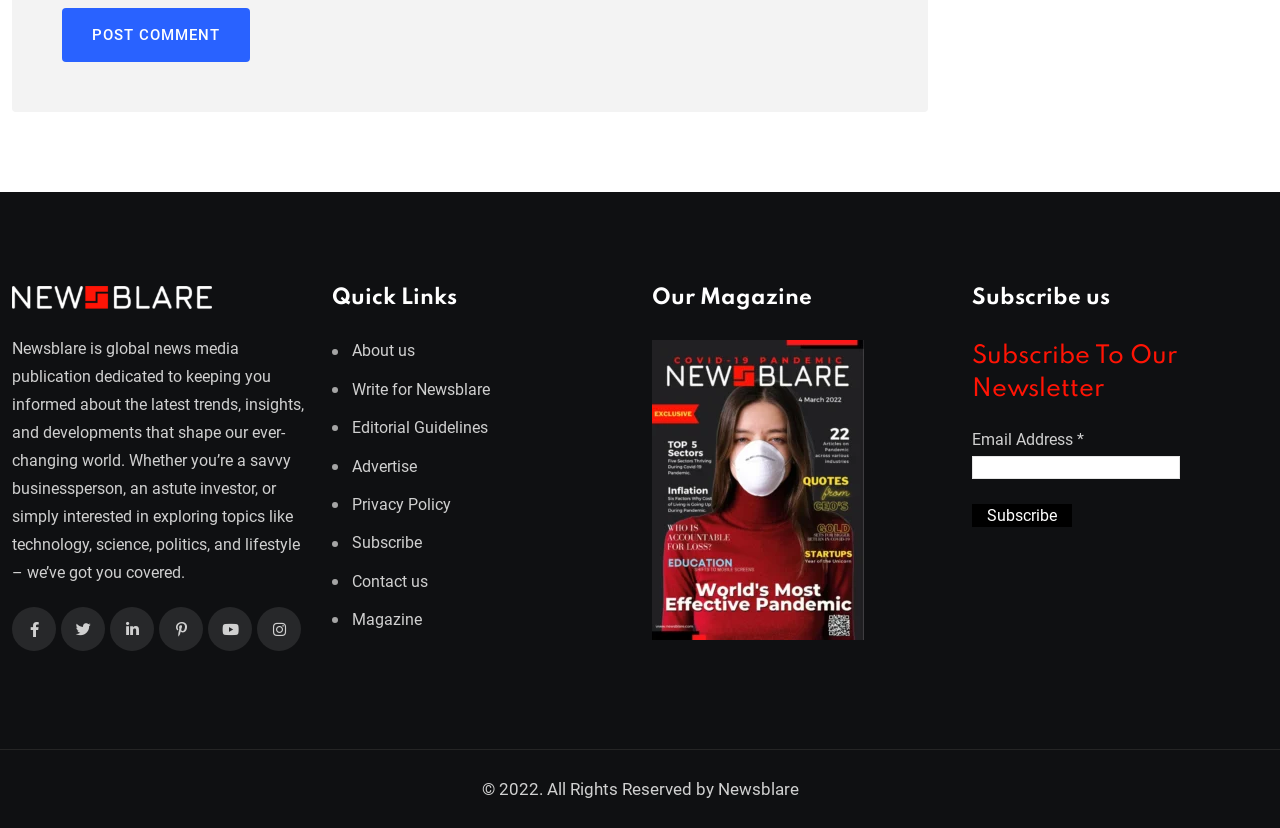Using the provided element description "About us", determine the bounding box coordinates of the UI element.

[0.259, 0.411, 0.324, 0.438]